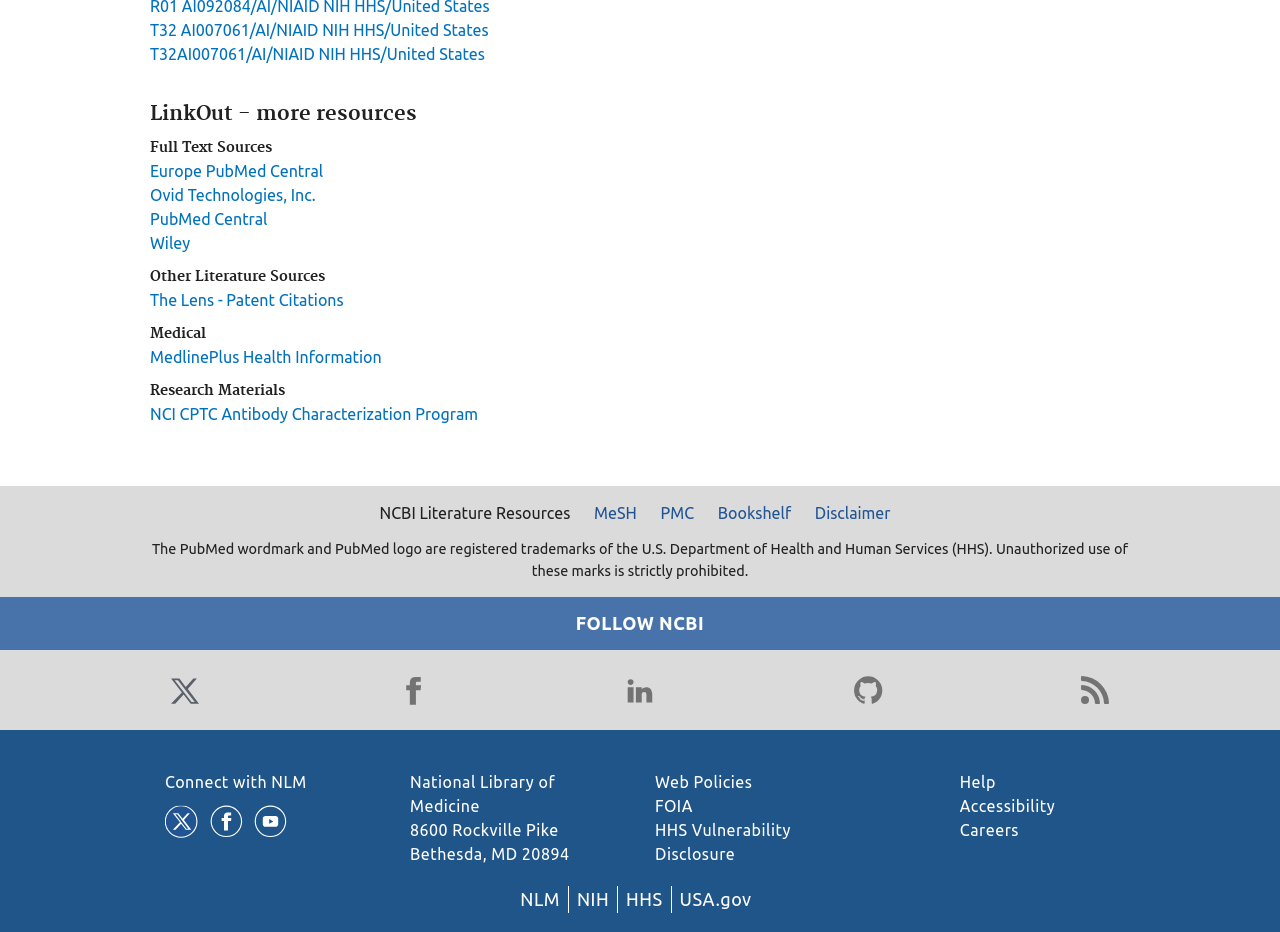What is the address of the library? Analyze the screenshot and reply with just one word or a short phrase.

8600 Rockville Pike Bethesda, MD 20894